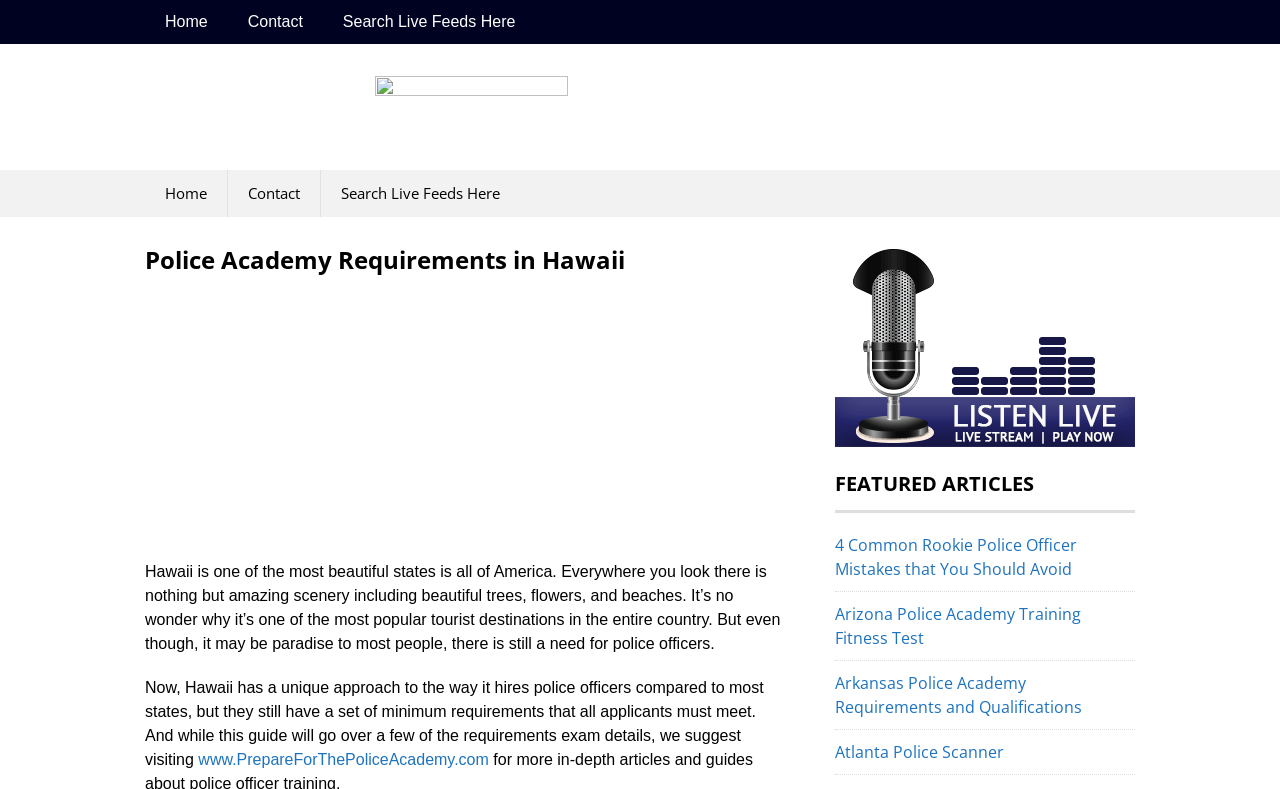Locate the bounding box coordinates of the element that should be clicked to execute the following instruction: "read featured article about rookie police officer mistakes".

[0.652, 0.676, 0.841, 0.734]